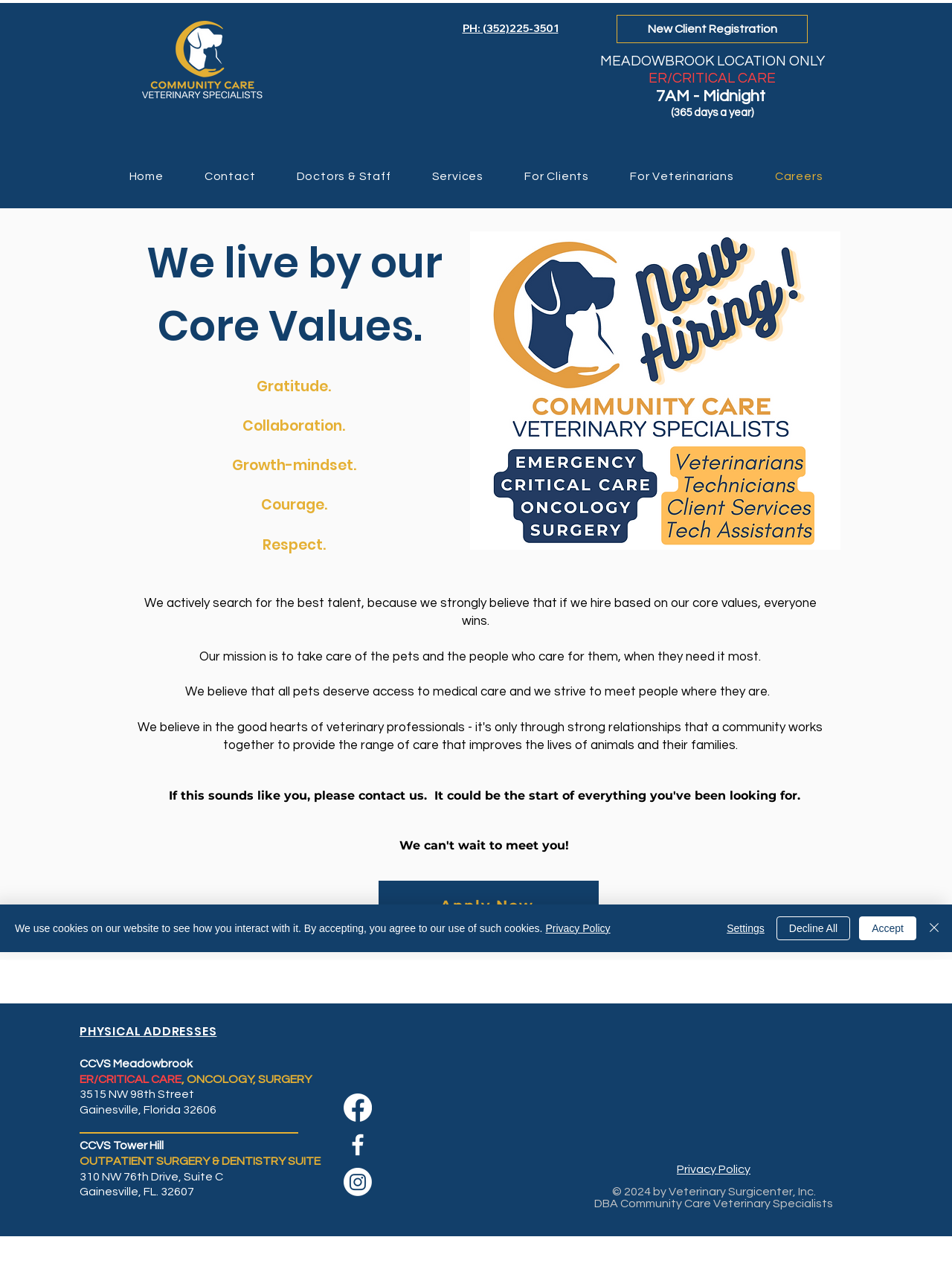Please specify the bounding box coordinates of the element that should be clicked to execute the given instruction: 'Click the 'Apply Now' button'. Ensure the coordinates are four float numbers between 0 and 1, expressed as [left, top, right, bottom].

[0.398, 0.696, 0.629, 0.736]